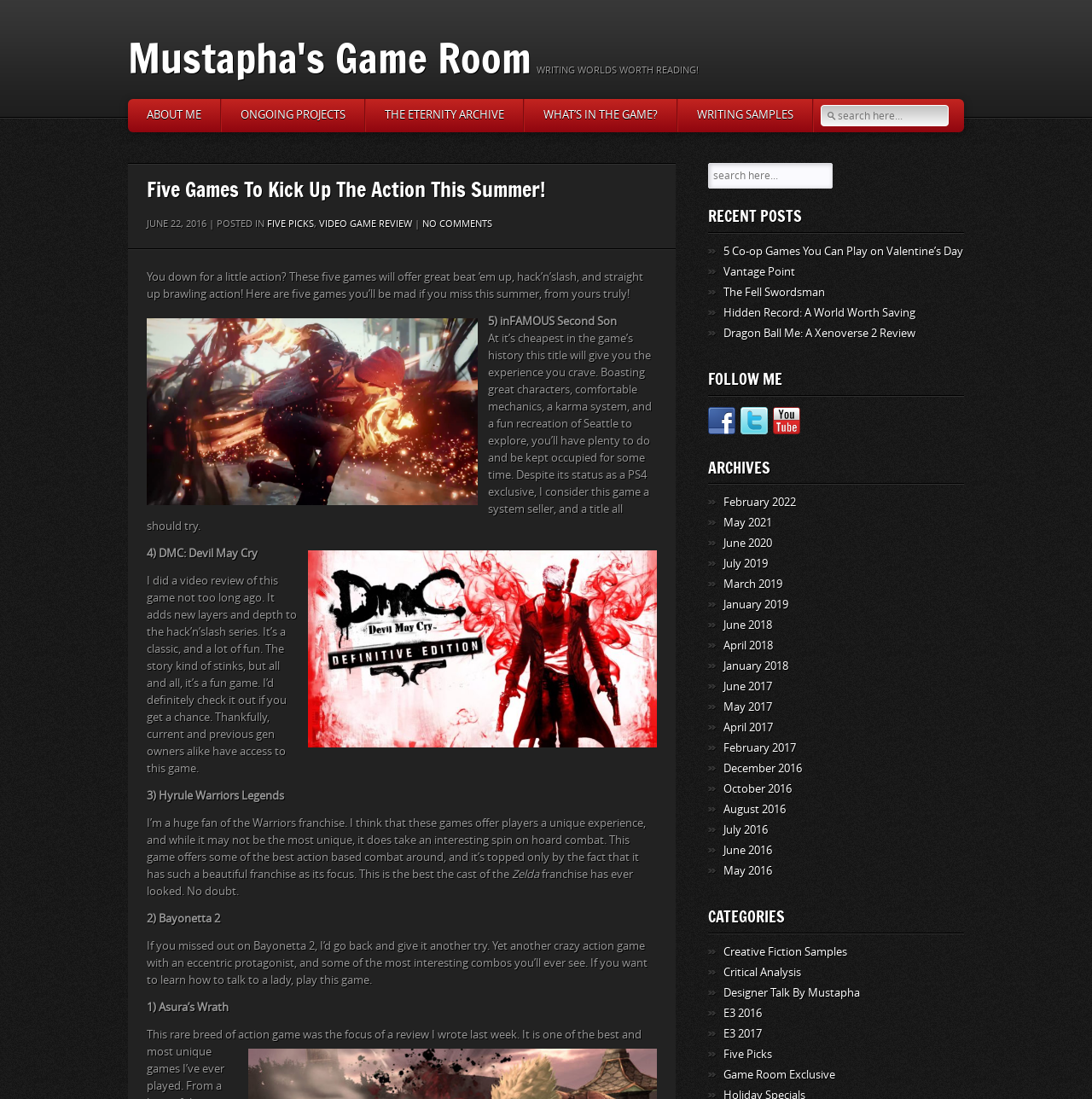What is the name of the blog?
Using the picture, provide a one-word or short phrase answer.

Mustapha's Game Room